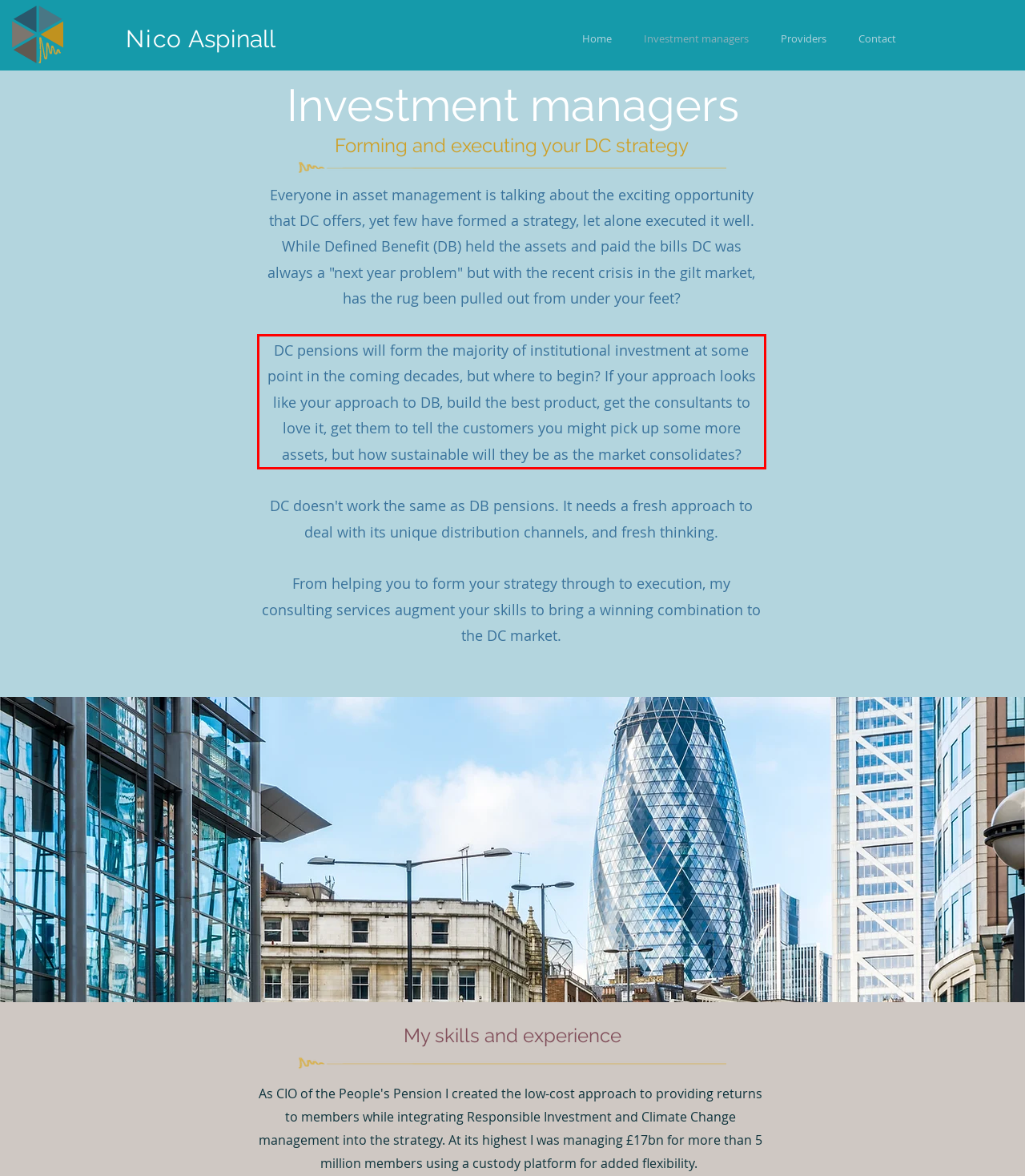You have a webpage screenshot with a red rectangle surrounding a UI element. Extract the text content from within this red bounding box.

DC pensions will form the majority of institutional investment at some point in the coming decades, but where to begin? If your approach looks like your approach to DB, build the best product, get the consultants to love it, get them to tell the customers you might pick up some more assets, but how sustainable will they be as the market consolidates?